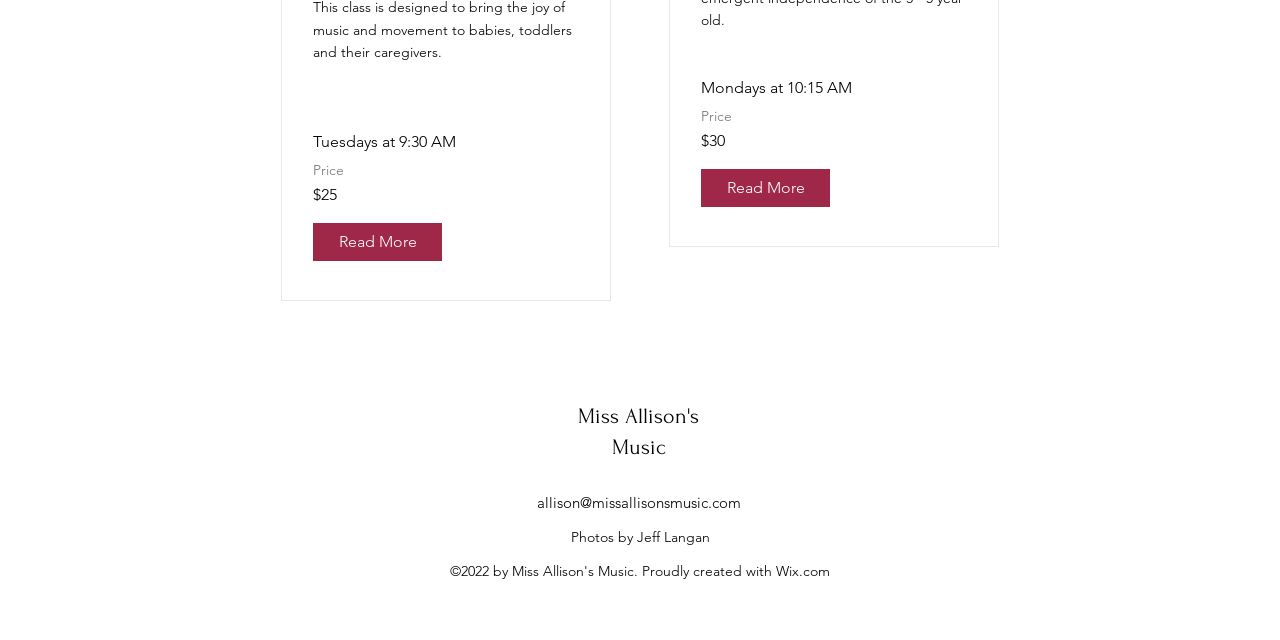Find the bounding box coordinates of the UI element according to this description: "allison@missallisonsmusic.com".

[0.419, 0.673, 0.579, 0.703]